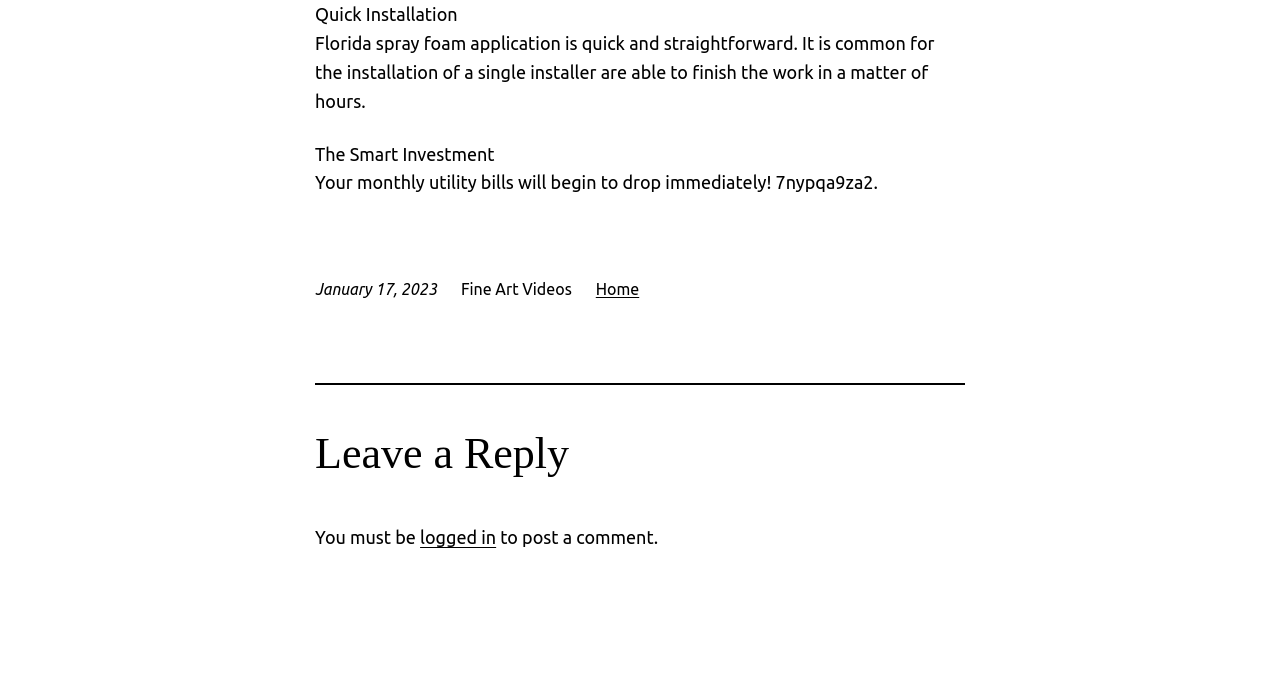How long does it take to install Florida spray foam?
Using the image as a reference, answer the question with a short word or phrase.

A few hours